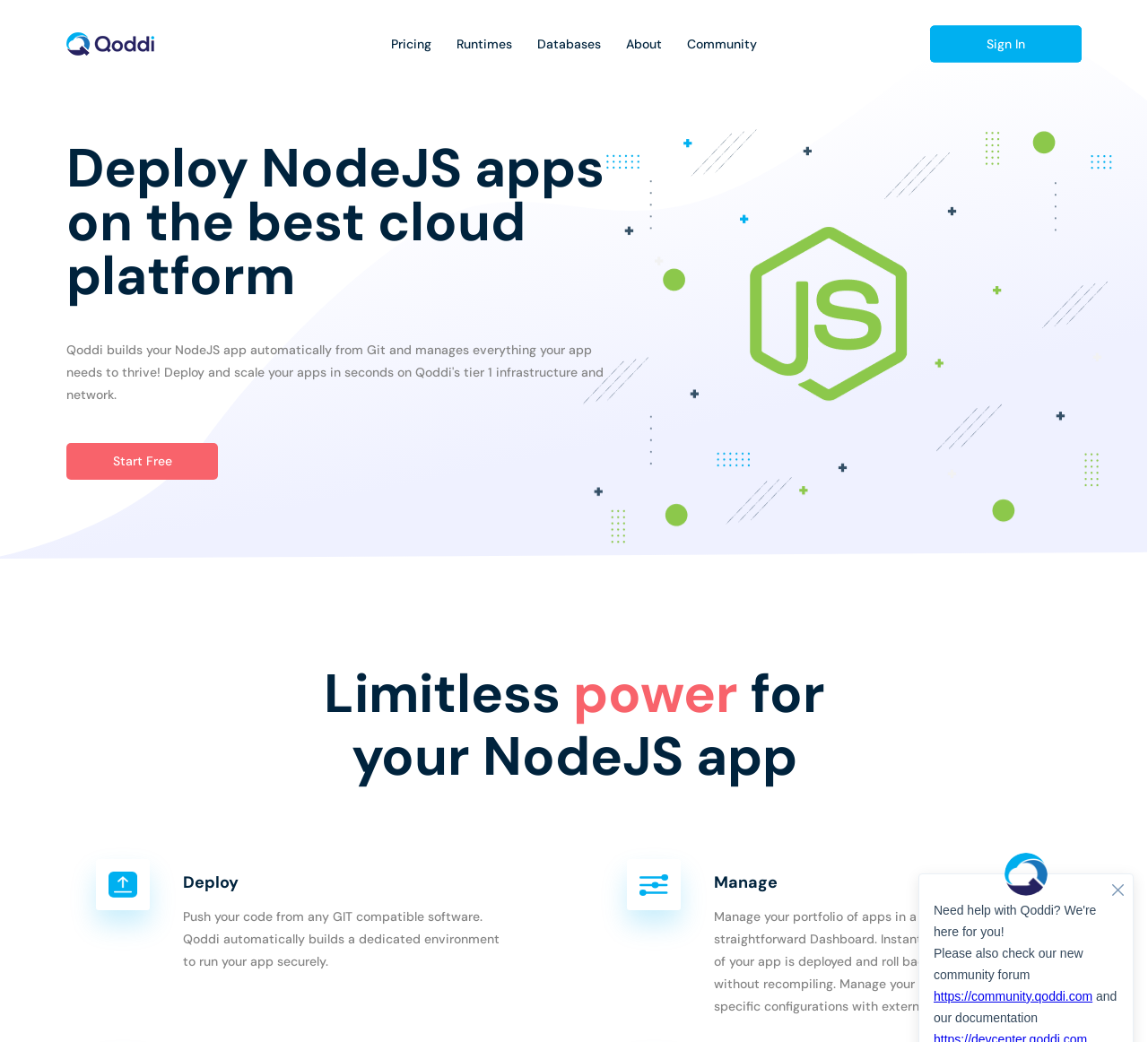Provide a brief response to the question using a single word or phrase: 
What is the benefit of using the platform?

Limitless power